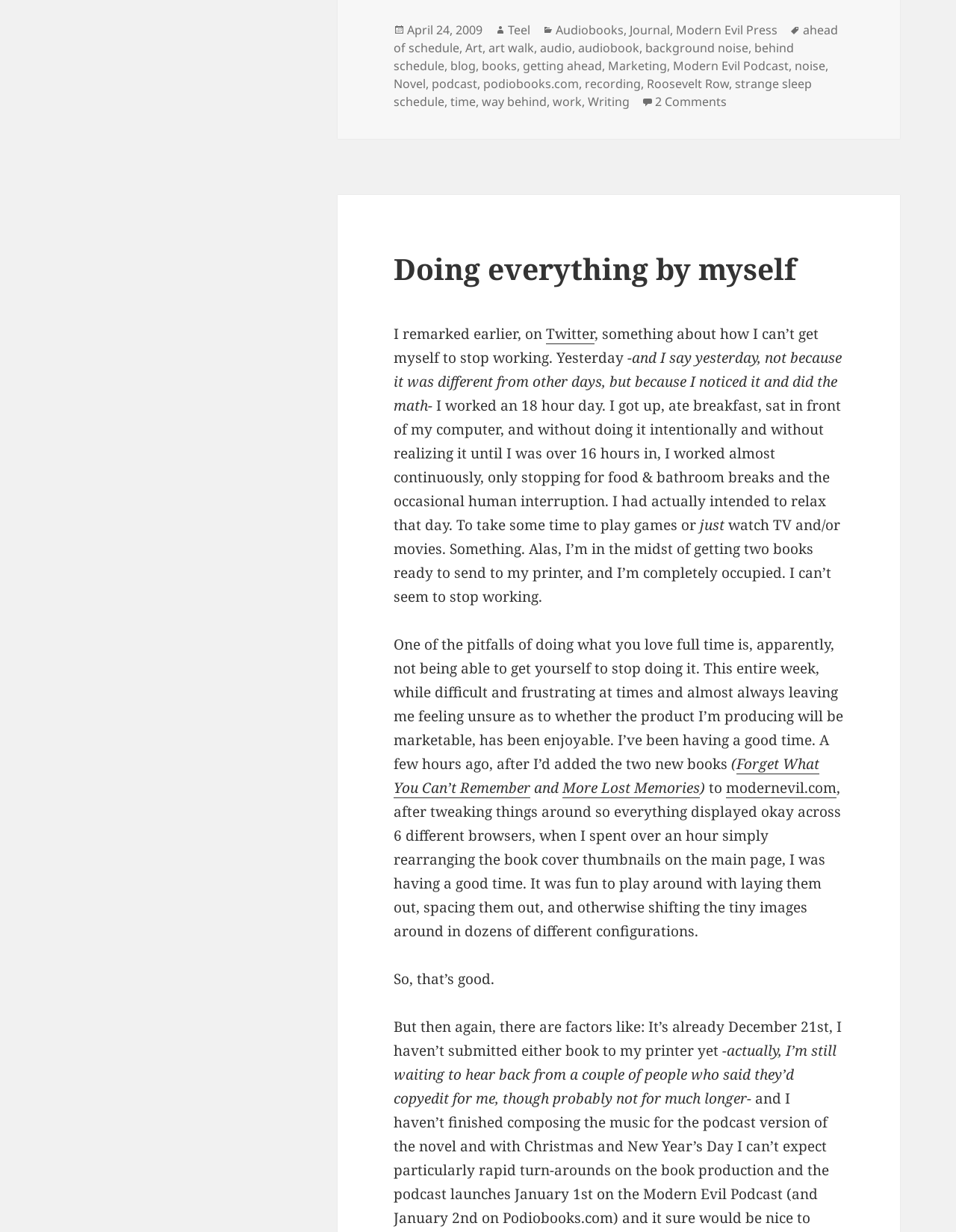Predict the bounding box coordinates of the area that should be clicked to accomplish the following instruction: "Check the 'background noises' comments". The bounding box coordinates should consist of four float numbers between 0 and 1, i.e., [left, top, right, bottom].

[0.685, 0.076, 0.76, 0.09]